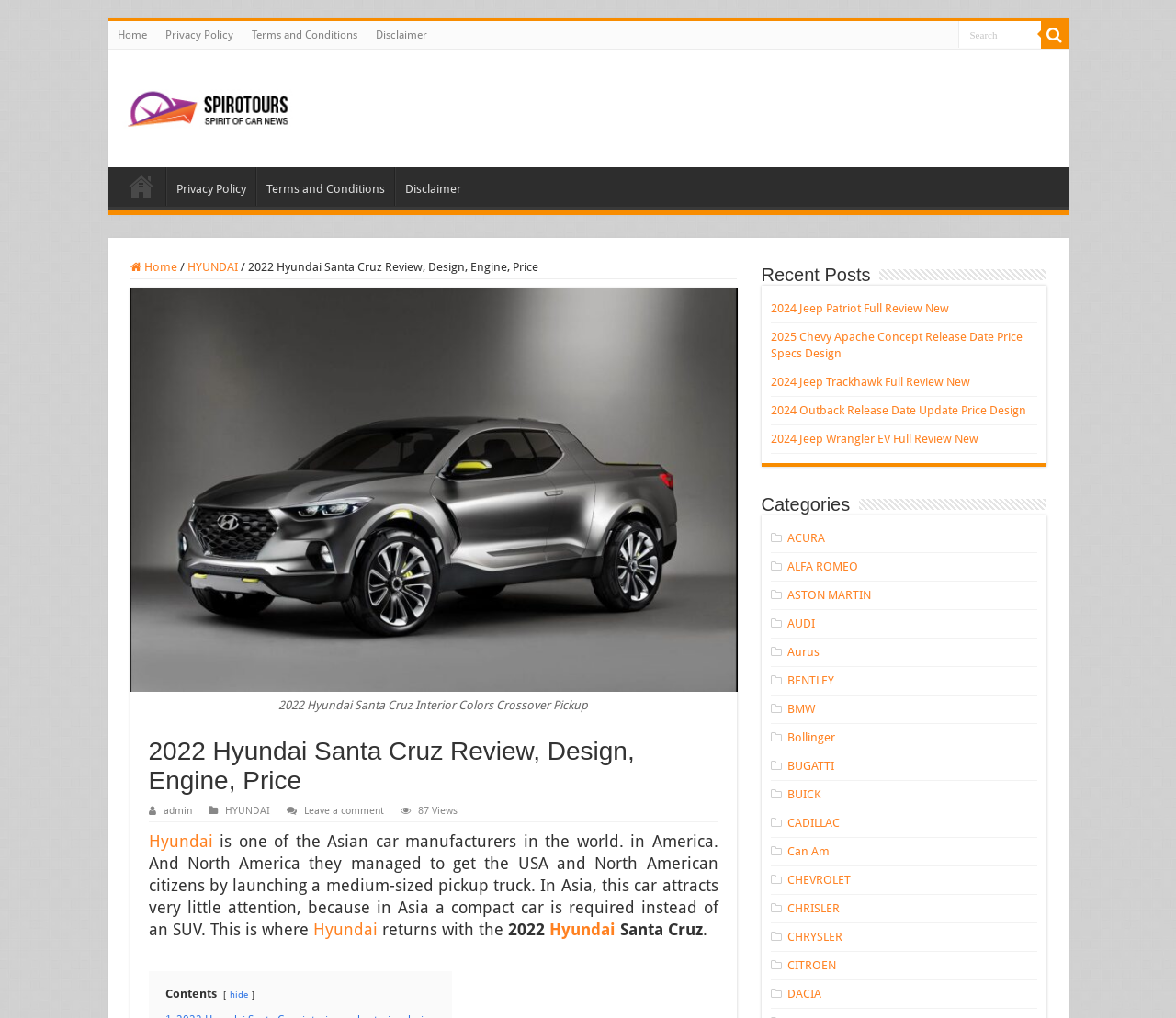What type of vehicle is the Hyundai Santa Cruz?
Look at the image and provide a short answer using one word or a phrase.

Pickup truck